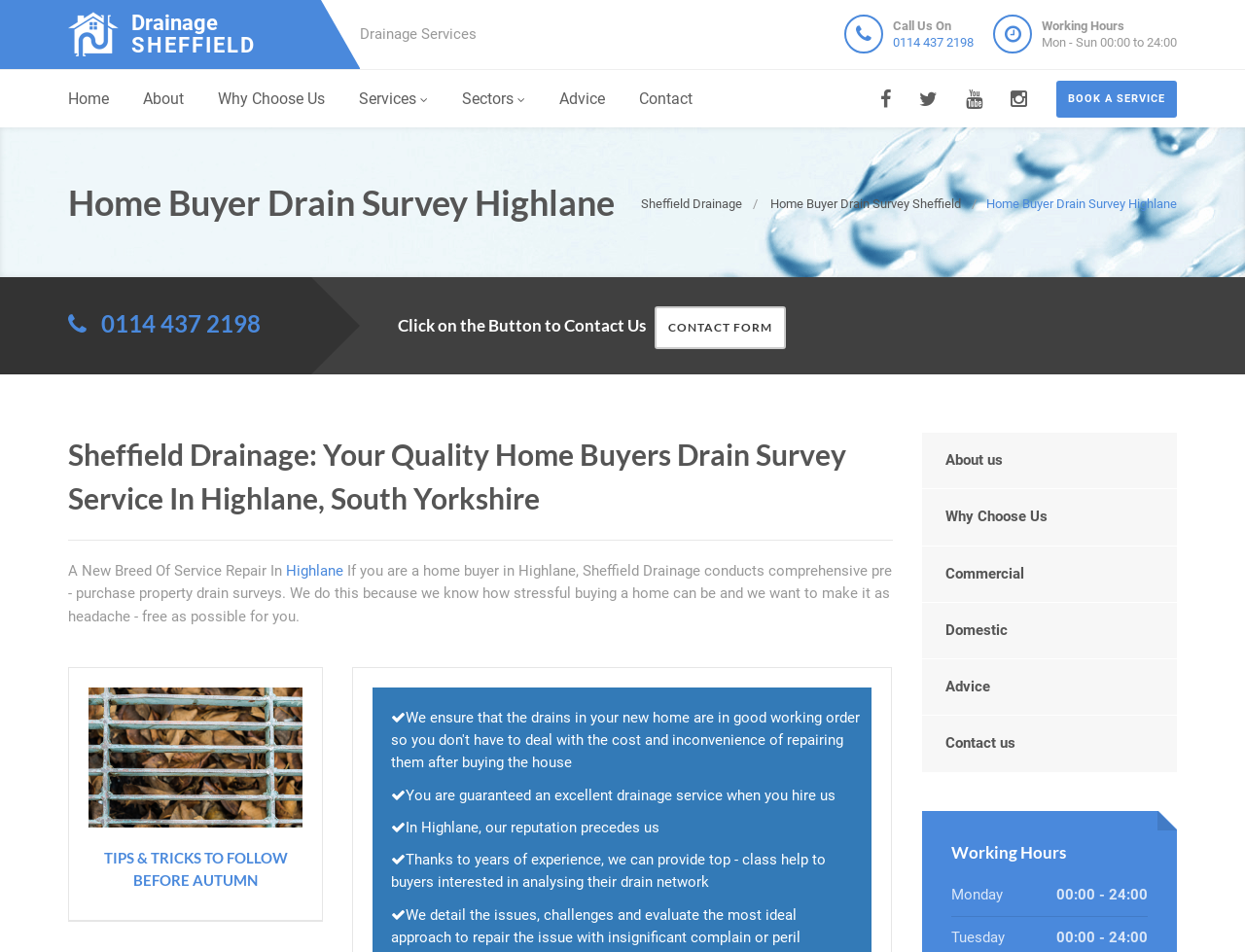Indicate the bounding box coordinates of the element that must be clicked to execute the instruction: "Click the HOME link". The coordinates should be given as four float numbers between 0 and 1, i.e., [left, top, right, bottom].

None